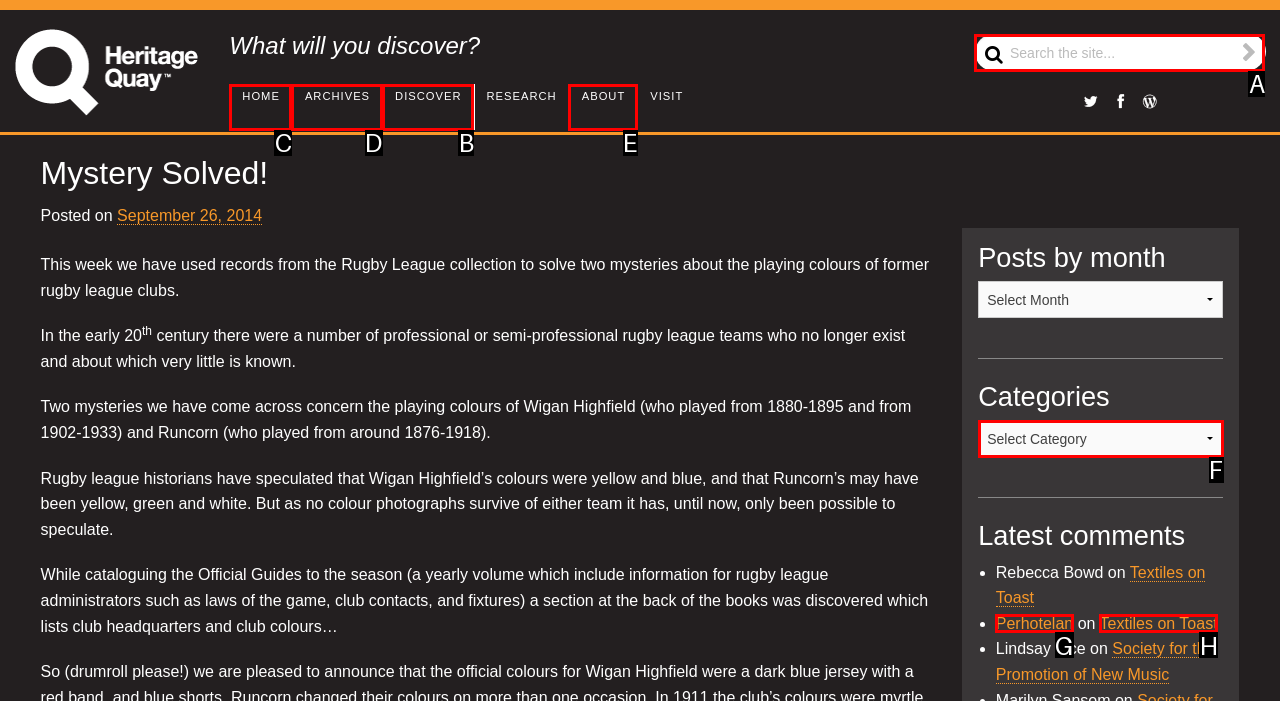Which lettered option should be clicked to perform the following task: Discover more about rugby league
Respond with the letter of the appropriate option.

B